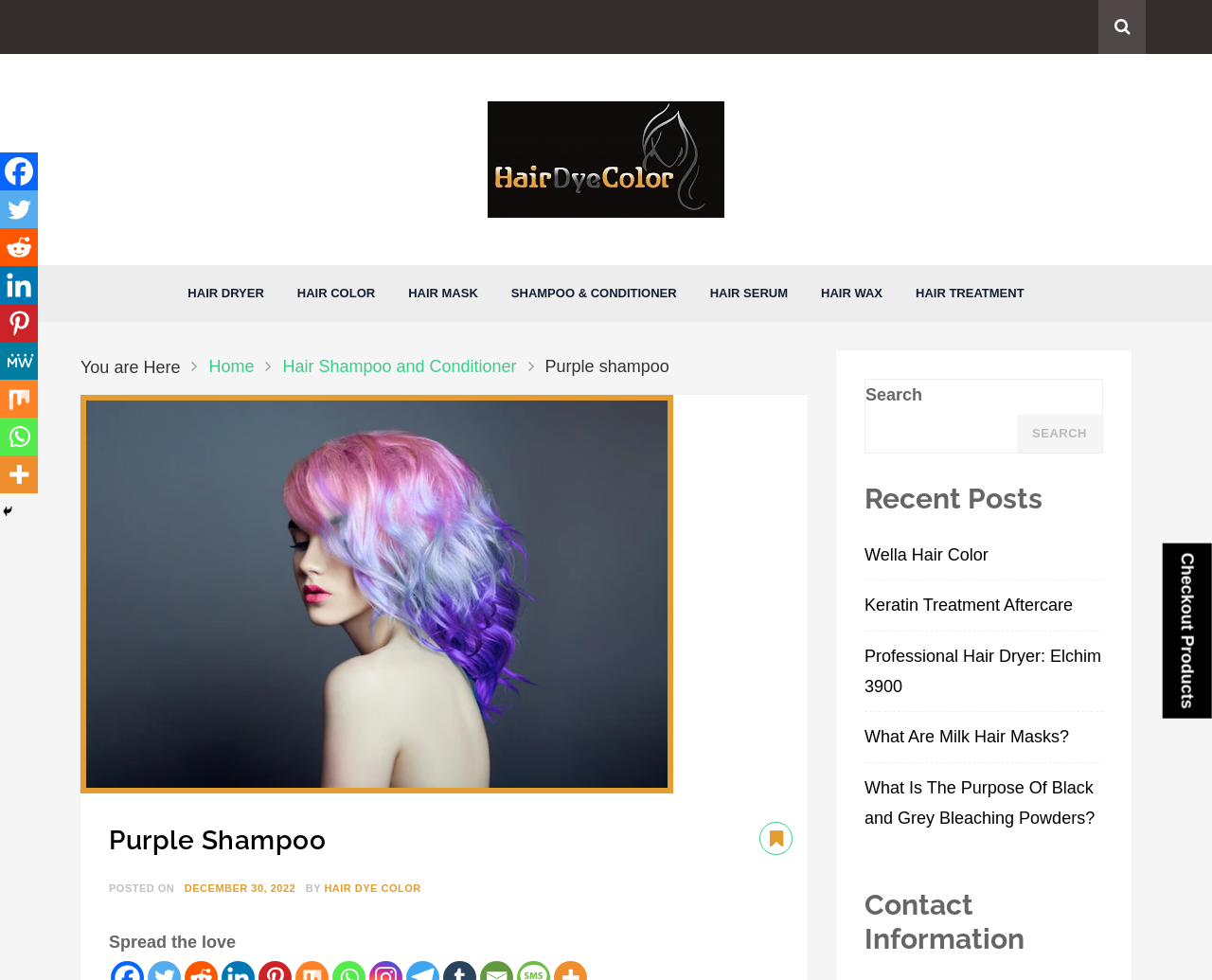Please locate the bounding box coordinates of the region I need to click to follow this instruction: "Search for a product".

[0.713, 0.386, 0.91, 0.463]